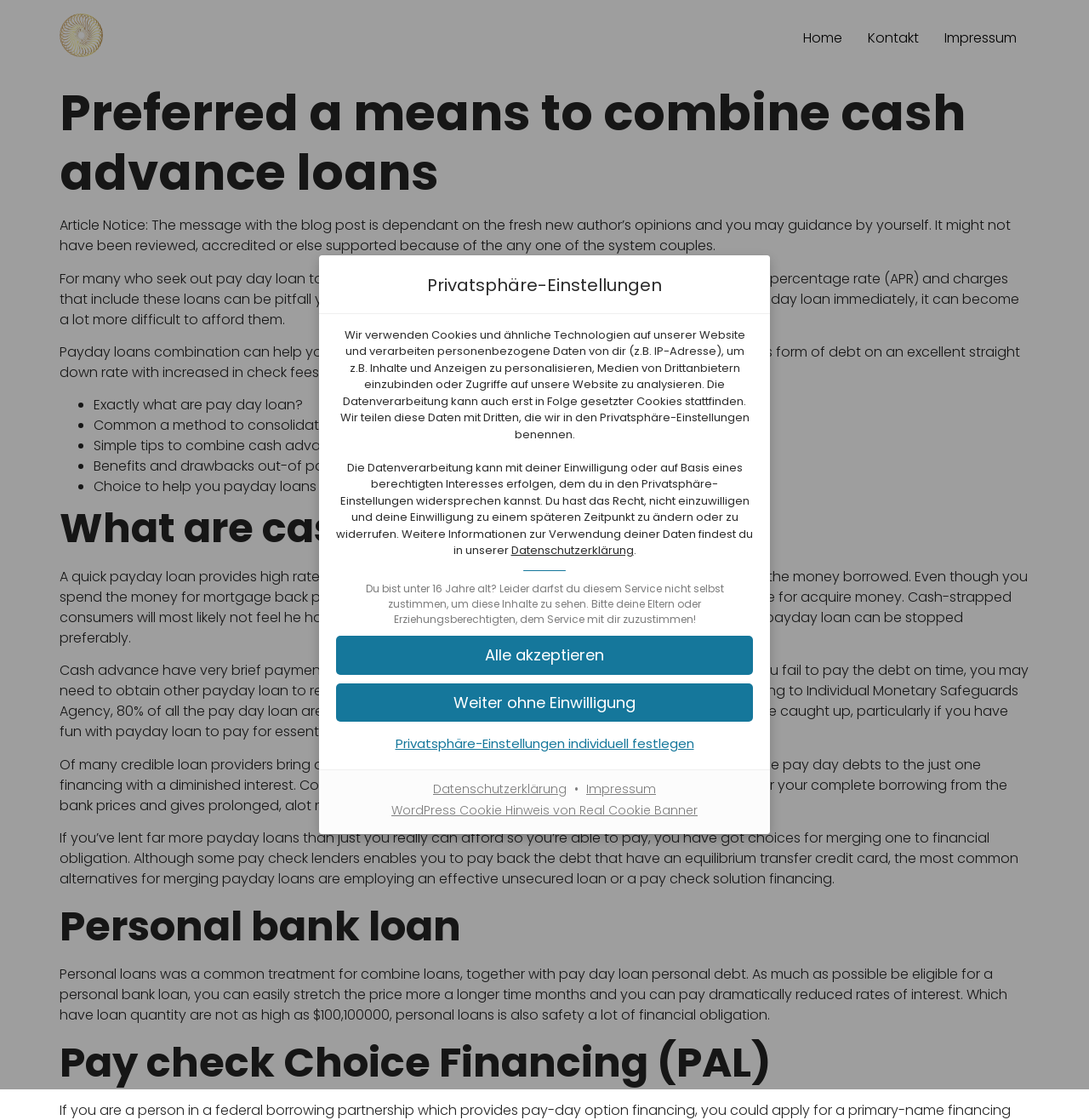Please find the bounding box coordinates of the element that needs to be clicked to perform the following instruction: "View imprint". The bounding box coordinates should be four float numbers between 0 and 1, represented as [left, top, right, bottom].

[0.534, 0.697, 0.606, 0.712]